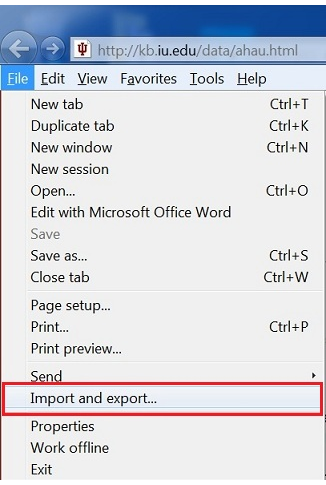Offer a thorough description of the image.

The image displays the menu options of Internet Explorer, highlighting the "Import and export..." feature. This option is located within the "File" menu and is surrounded by various other commands such as "New tab," "Save," and "Close tab." The "Import and export..." option is emphasized with a red box, indicating its importance for users who wish to manage their bookmarks and favorites. This feature facilitates the process of exporting favorites from Internet Explorer, which is an essential step for transferring bookmarks to another browser or computer. The overall context suggests guidance on navigating the Internet Explorer interface, specifically focused on managing bookmarks efficiently.